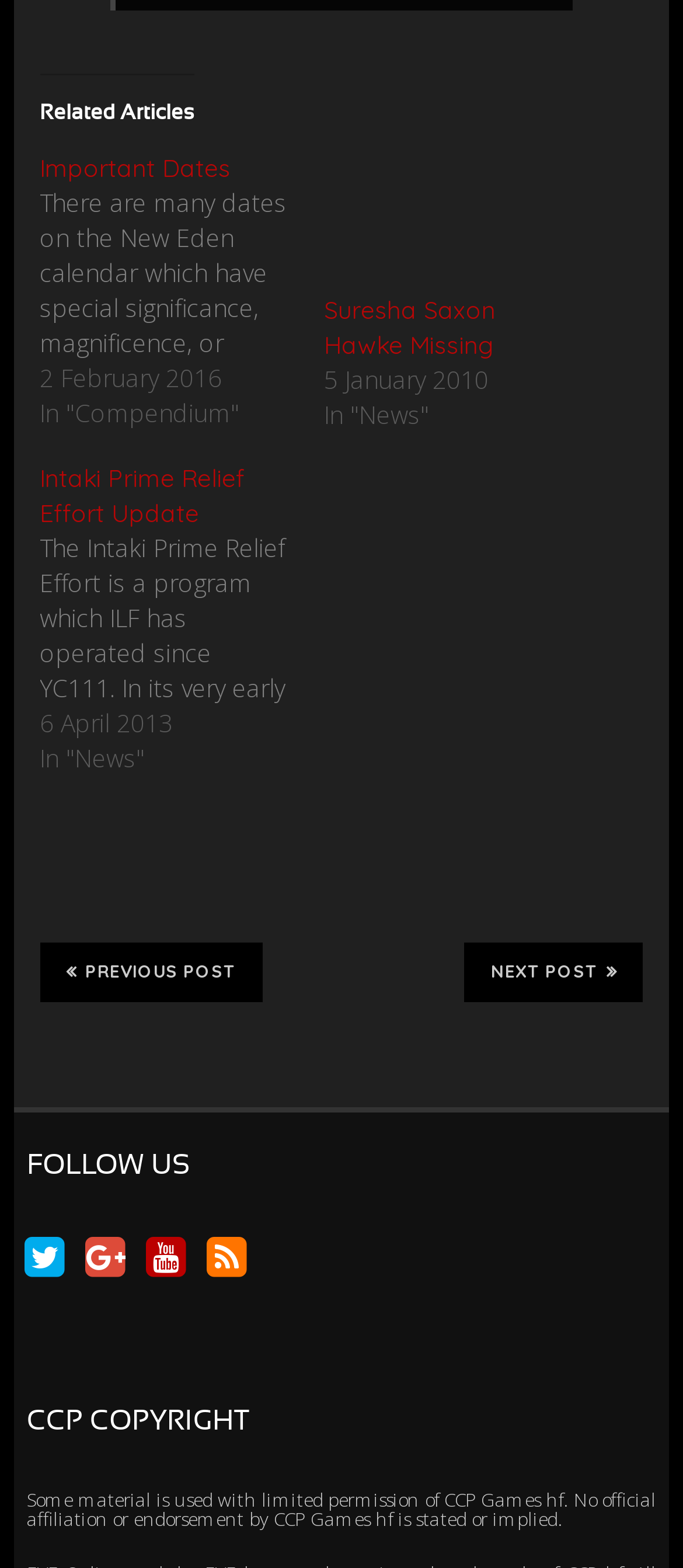How many links are there in the 'Related Articles' section?
Refer to the screenshot and deliver a thorough answer to the question presented.

I counted the number of links under the 'Related Articles' section, which starts with the heading 'Related Articles' and includes links such as 'Important Dates', 'Suresha Saxon Hawke Missing', 'Intaki Prime Relief Effort Update', and 'NEXT POST'.